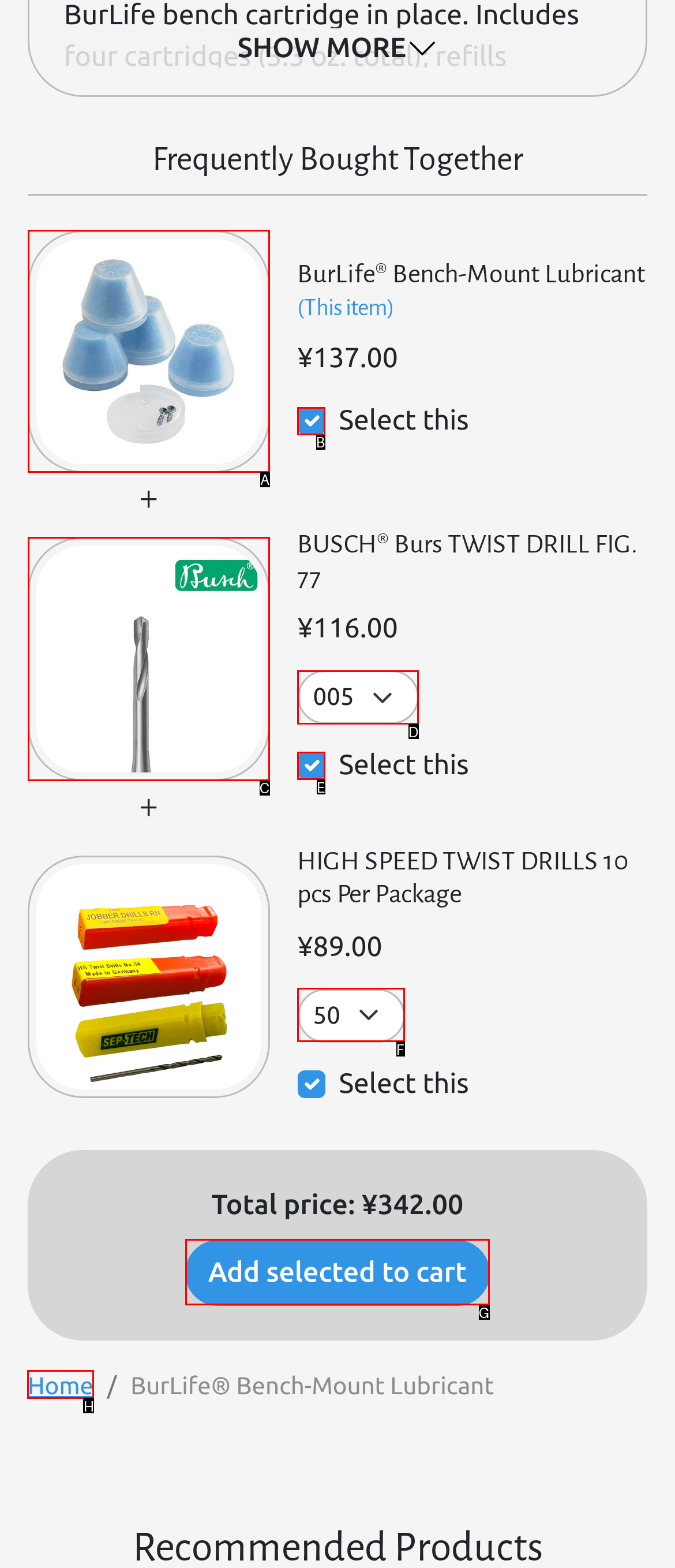Determine which HTML element to click for this task: Go to 'Home' page Provide the letter of the selected choice.

H